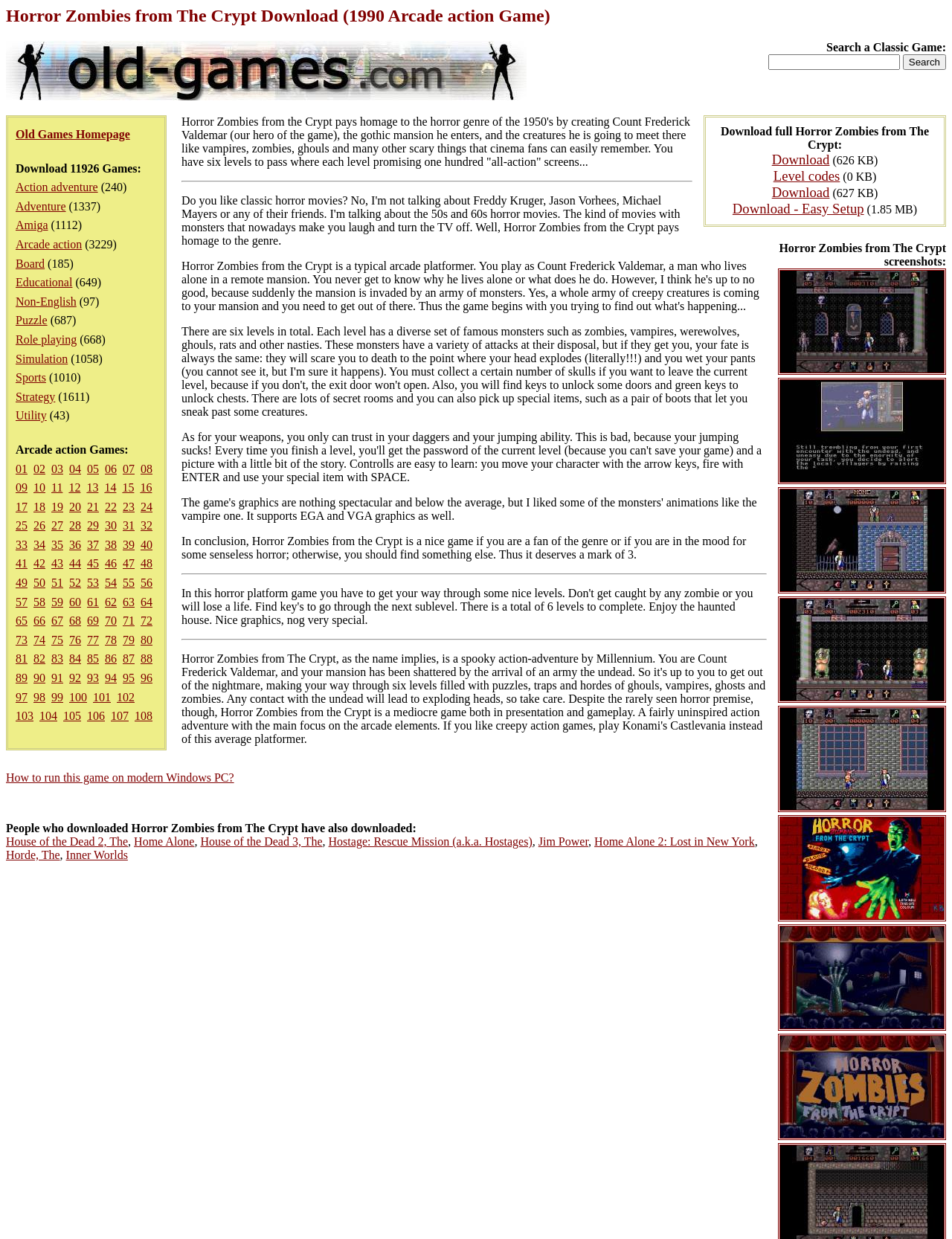Locate the bounding box coordinates of the clickable region to complete the following instruction: "Search a classic game."

[0.807, 0.044, 0.945, 0.056]